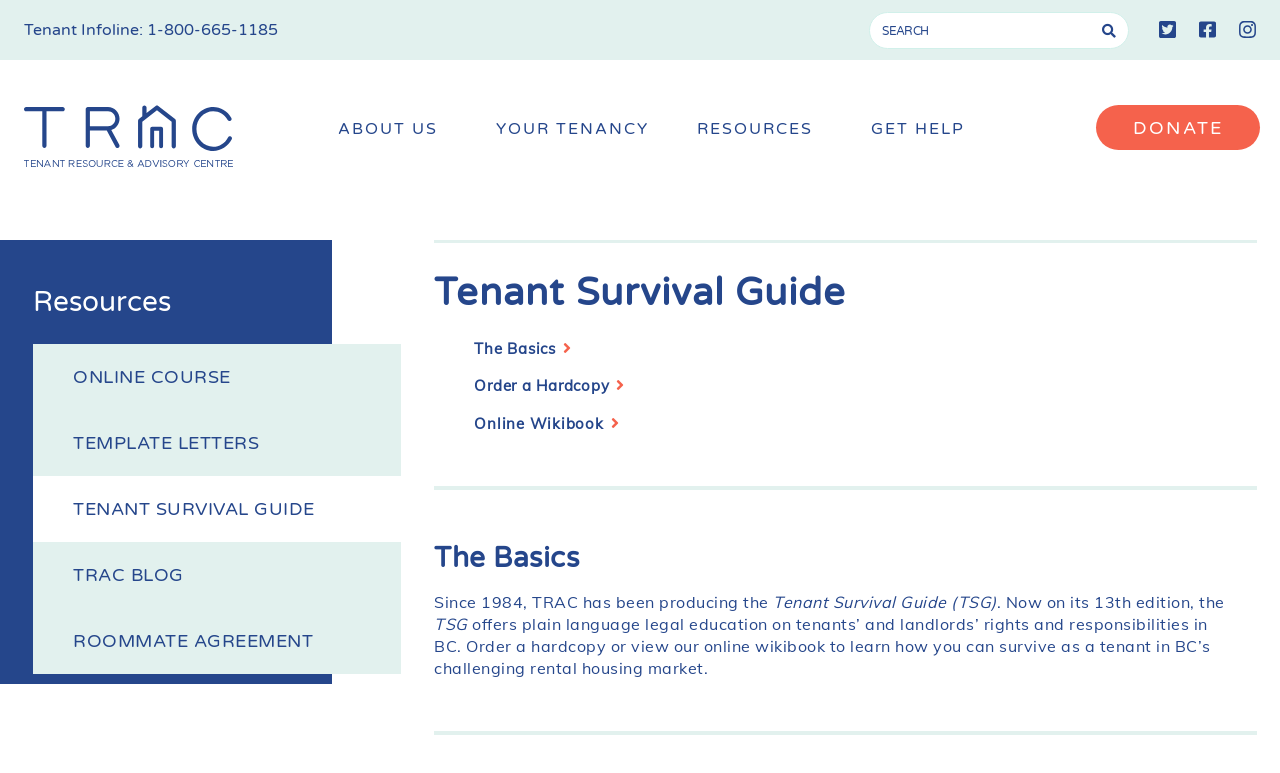Please identify the bounding box coordinates of the element I should click to complete this instruction: 'Search for resources'. The coordinates should be given as four float numbers between 0 and 1, like this: [left, top, right, bottom].

[0.68, 0.017, 0.851, 0.062]